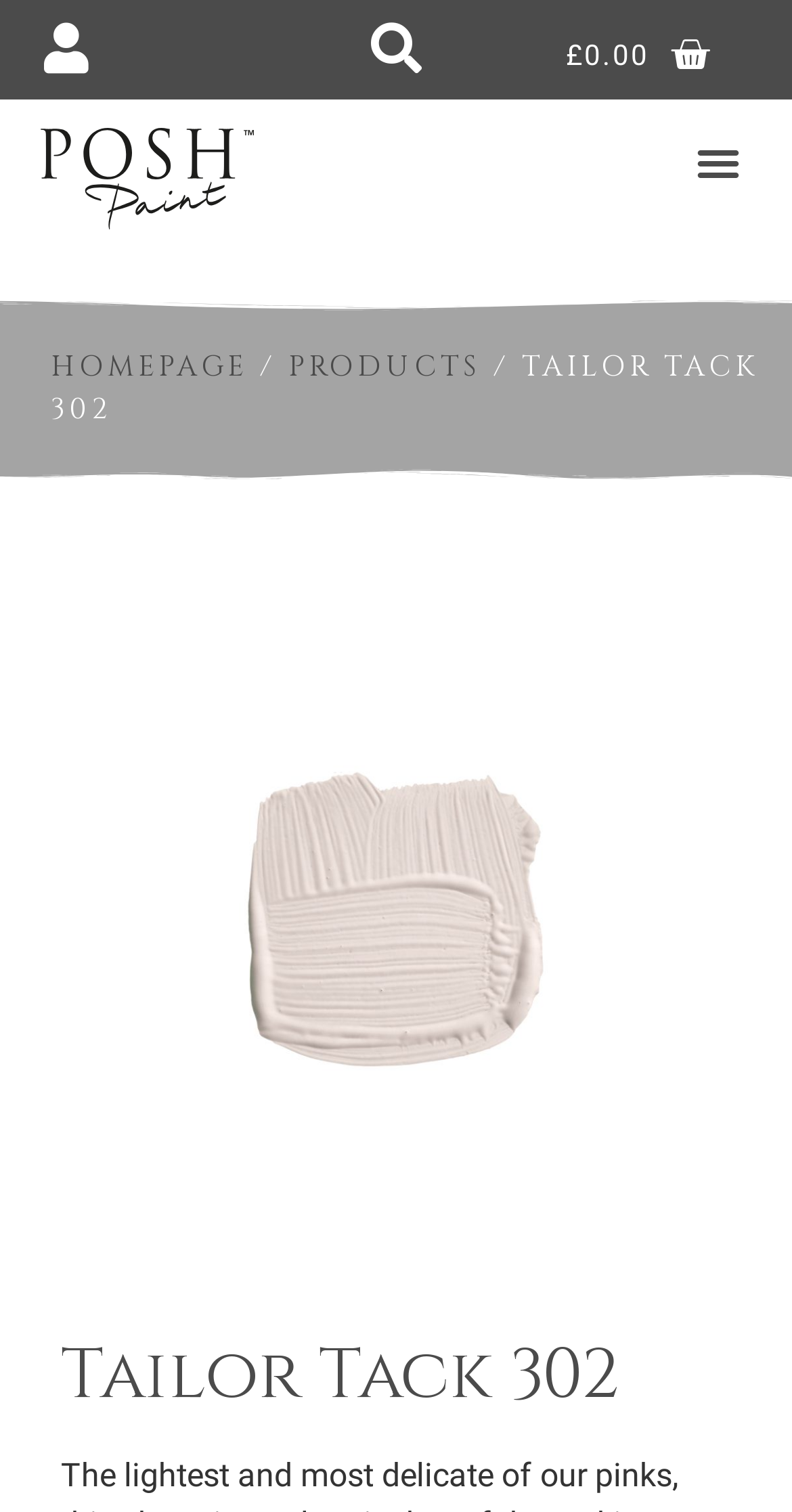What is the logo of the website?
Please give a detailed and thorough answer to the question, covering all relevant points.

I found the answer by looking at the image element that is a child of the link element with the text 'Posh Paint logo'. This image is likely the logo of the website.